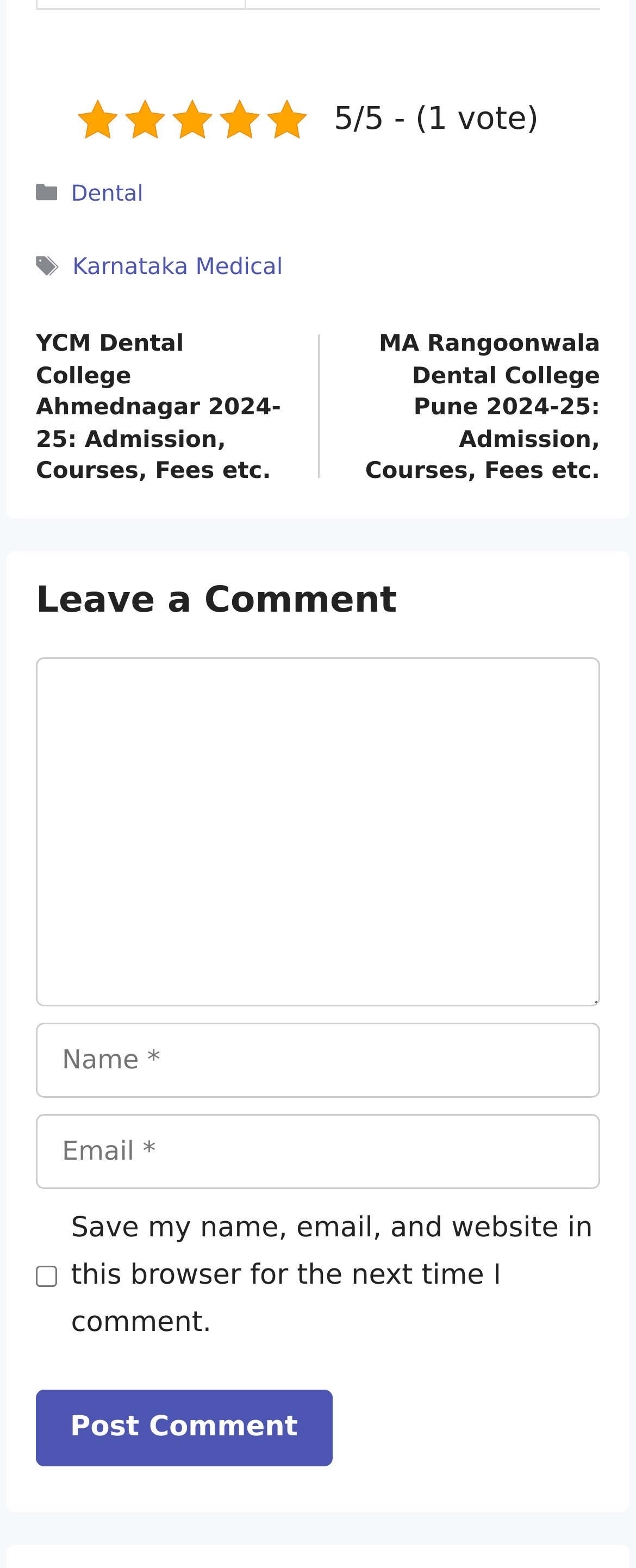Determine the bounding box coordinates of the UI element described below. Use the format (top-left x, top-left y, bottom-right x, bottom-right y) with floating point numbers between 0 and 1: parent_node: Comment name="email" placeholder="Email *"

[0.056, 0.711, 0.944, 0.759]